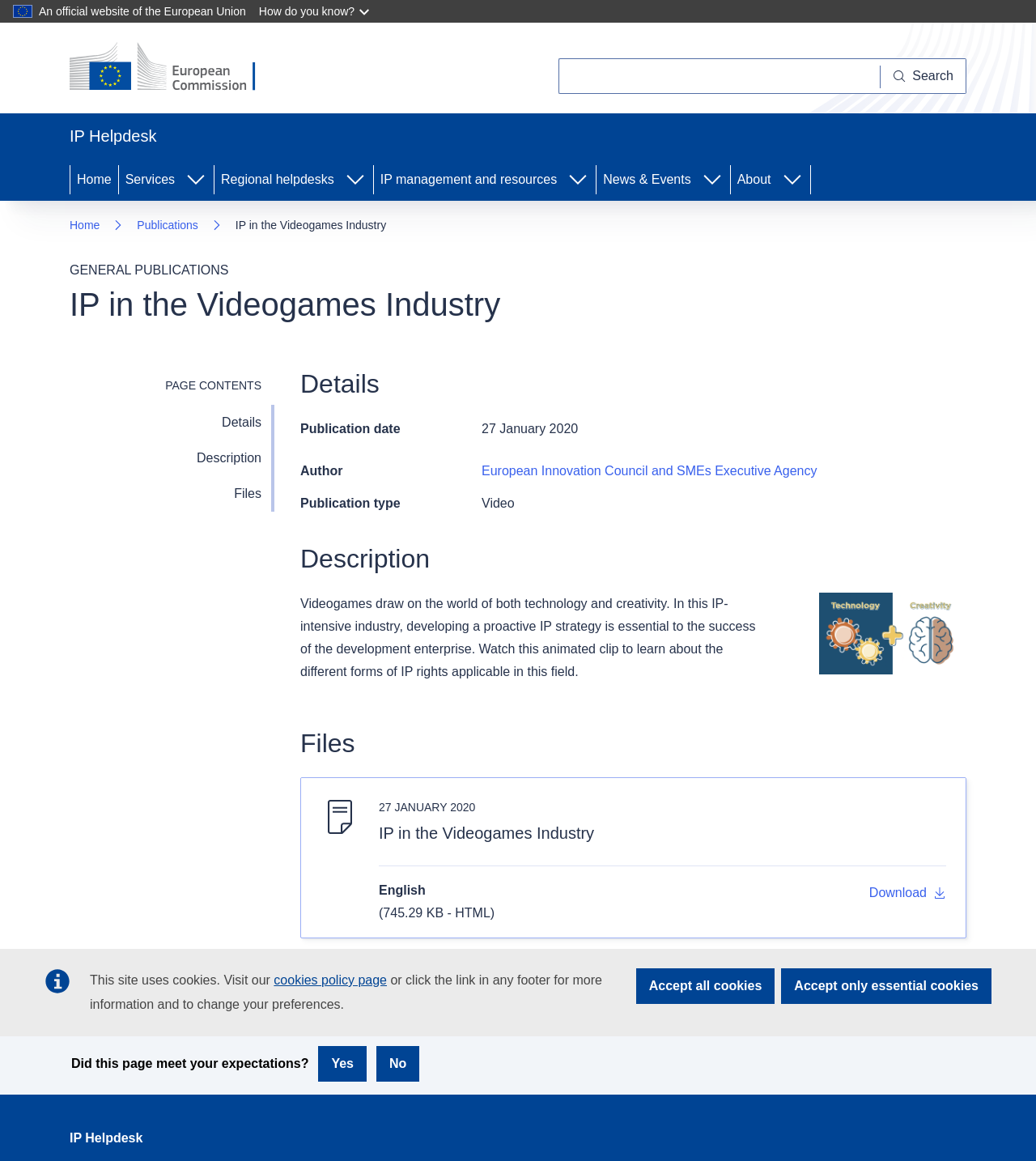Based on the element description: "2 Comments", identify the bounding box coordinates for this UI element. The coordinates must be four float numbers between 0 and 1, listed as [left, top, right, bottom].

None